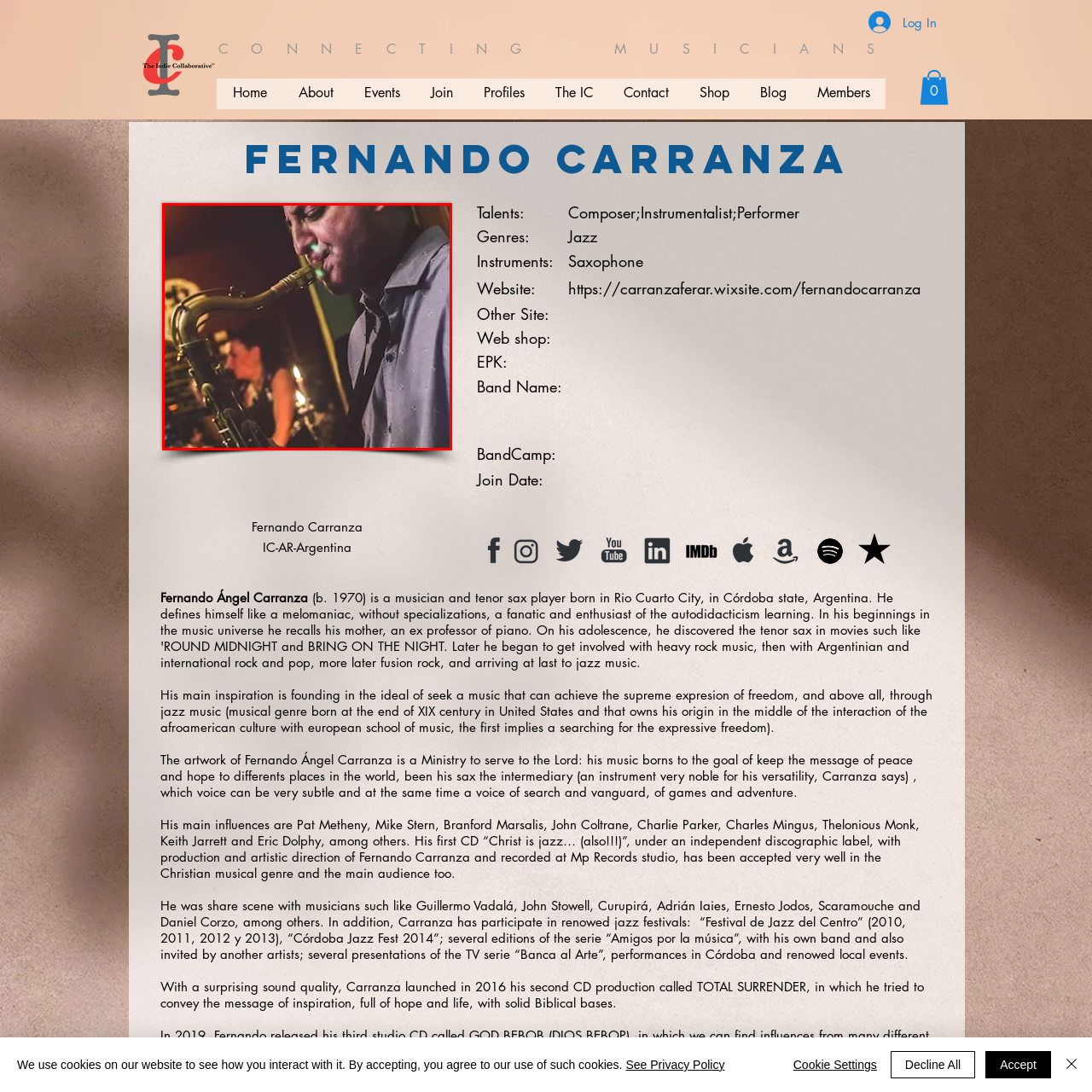Concentrate on the image highlighted by the red boundary and deliver a detailed answer to the following question, using the information from the image:
What type of music does Carranza's artistry draw from?

According to the caption, Carranza's artistry is deeply influenced by jazz traditions, which suggests that his music is rooted in the jazz genre.